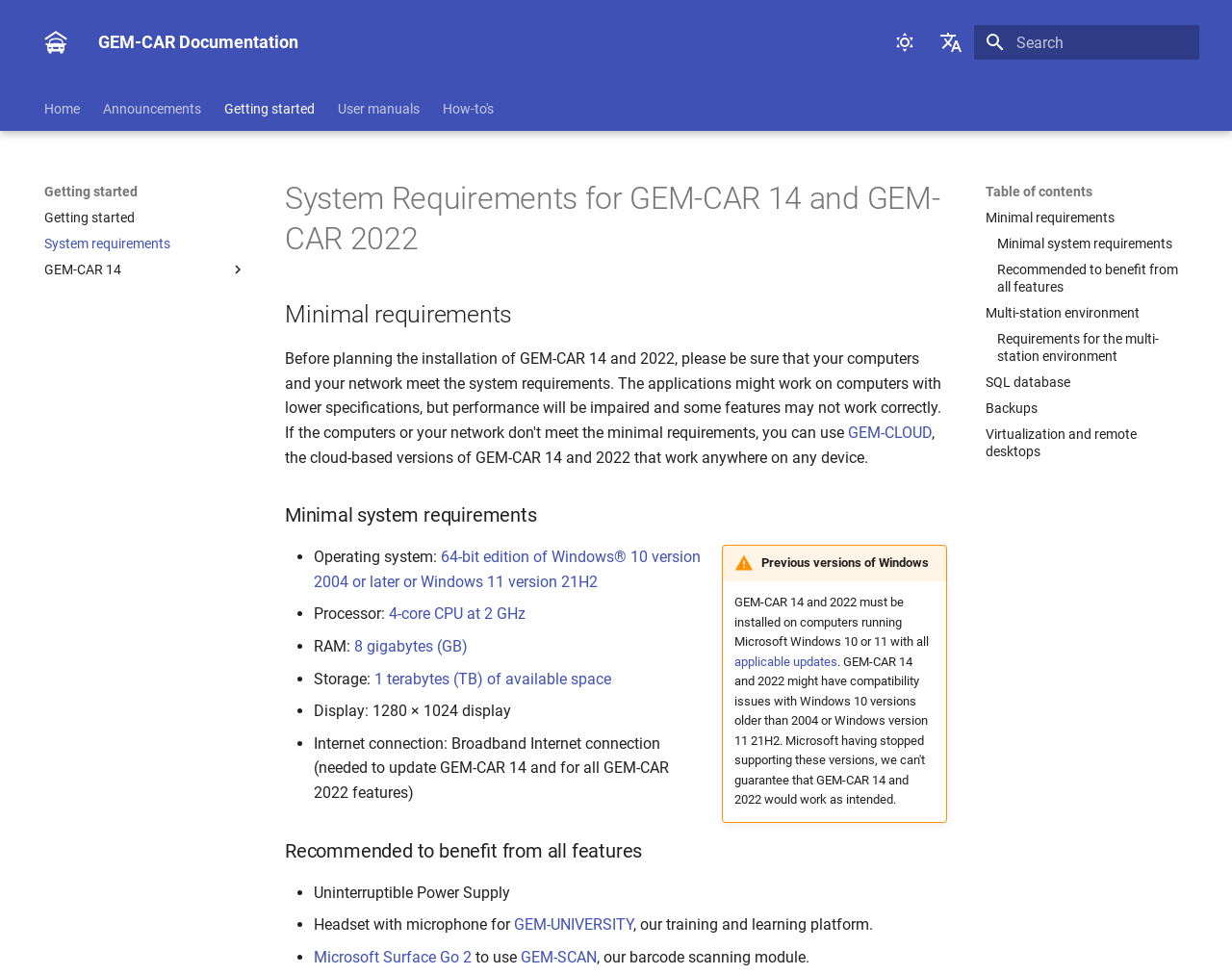Locate the coordinates of the bounding box for the clickable region that fulfills this instruction: "Visit COUNTRY STANDARD TIME".

None